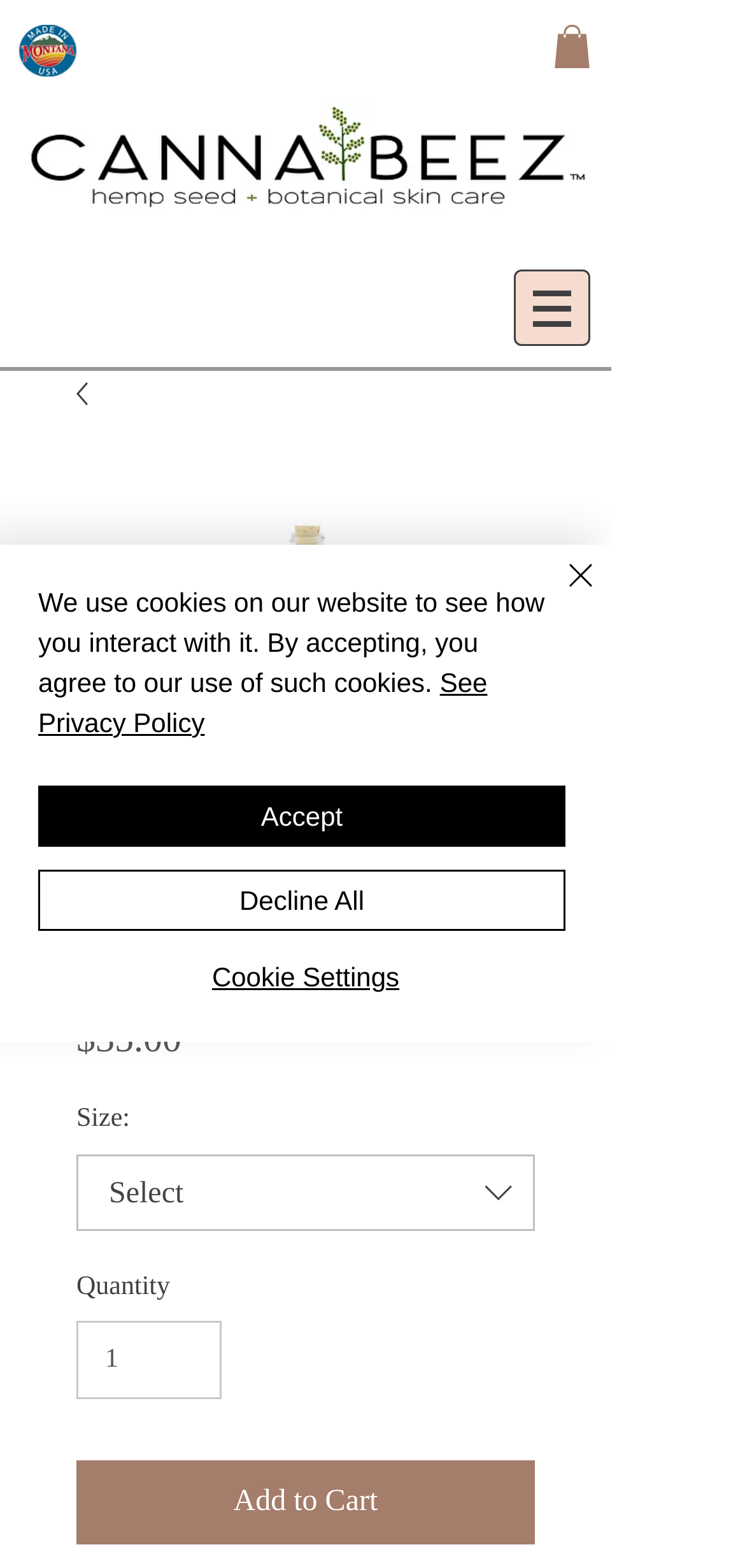Identify the main title of the webpage and generate its text content.

Purple Clay + Amethyst Face Mask